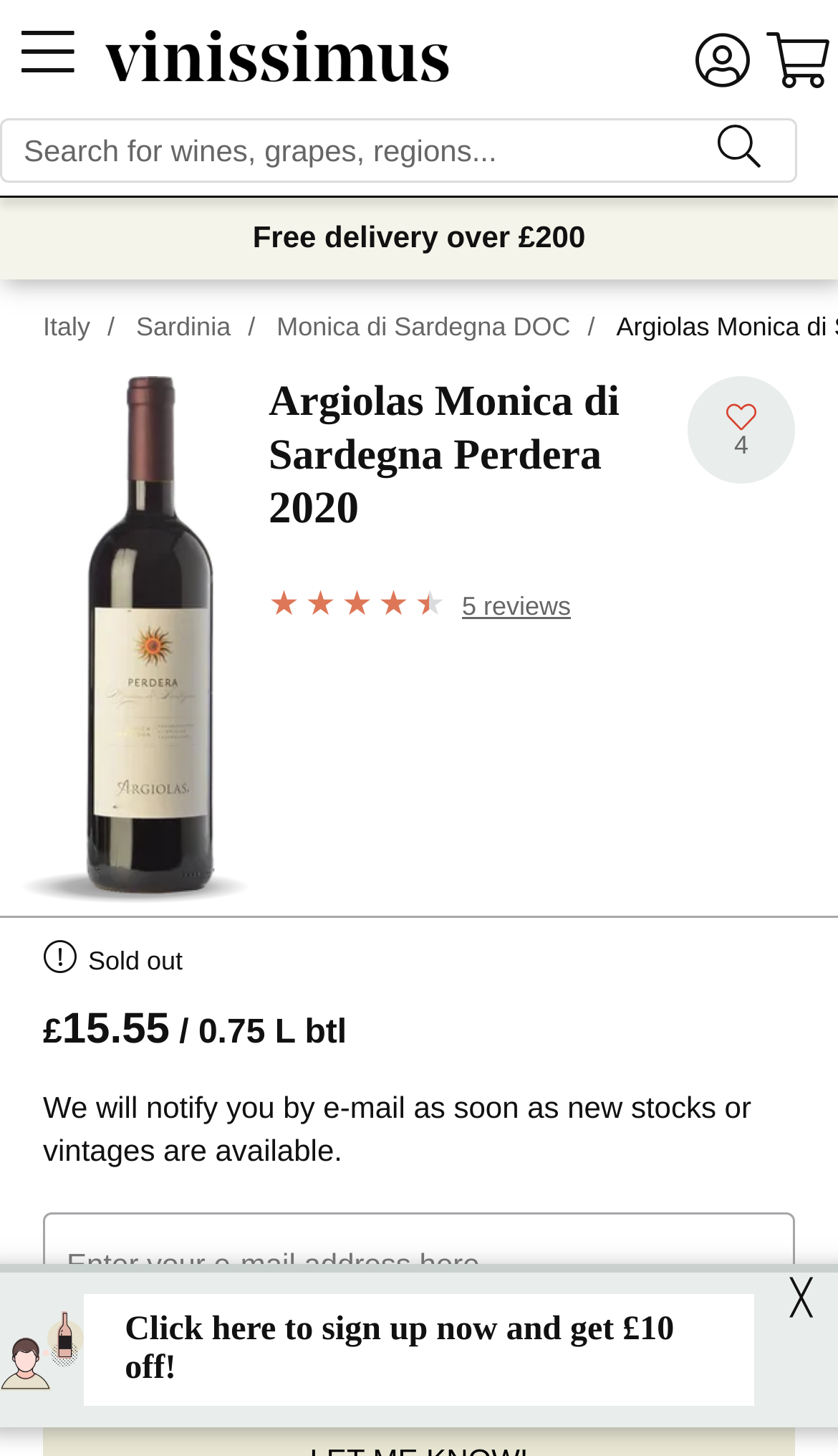Please identify the bounding box coordinates of the element on the webpage that should be clicked to follow this instruction: "View SPACE FRAME". The bounding box coordinates should be given as four float numbers between 0 and 1, formatted as [left, top, right, bottom].

None